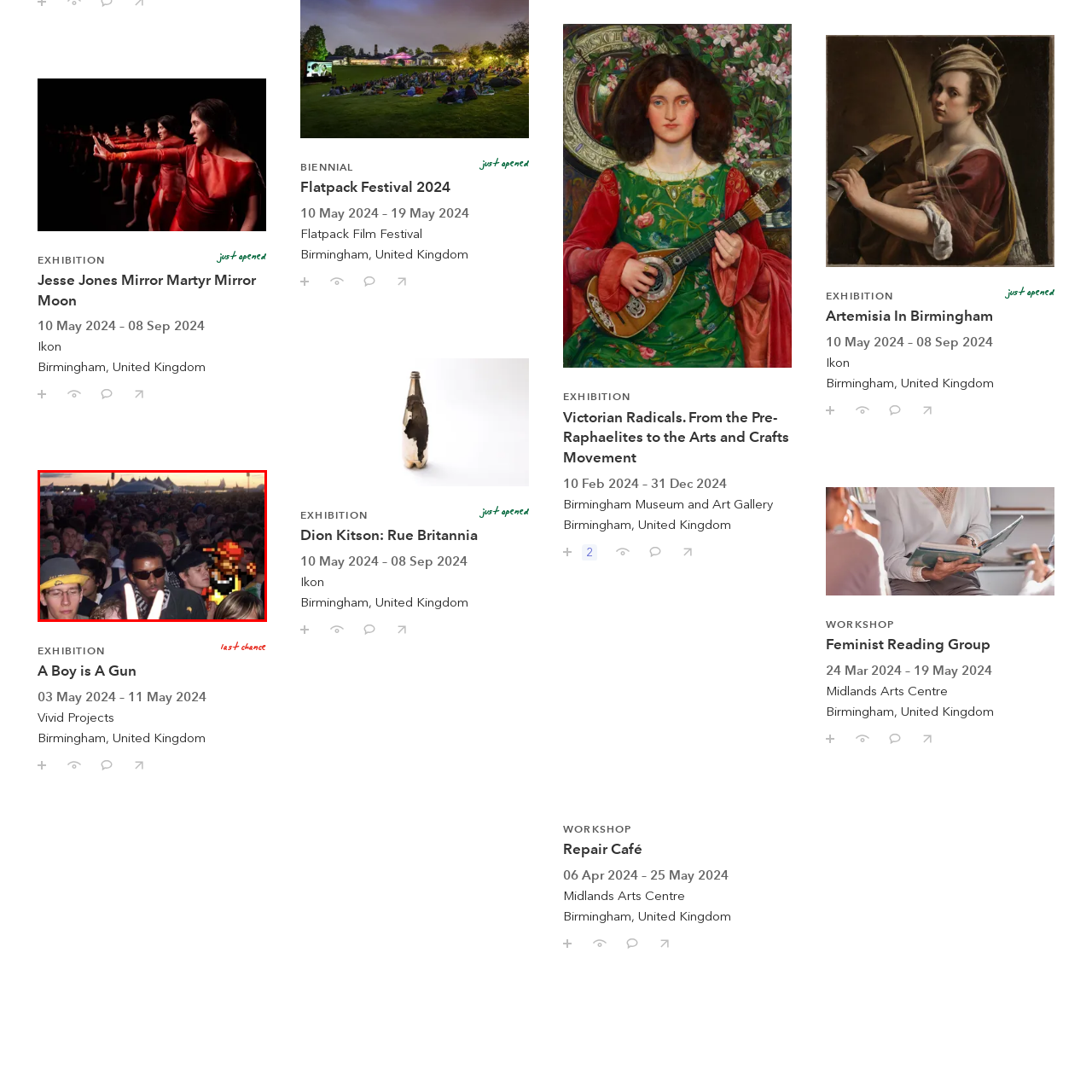Focus on the section marked by the red bounding box and reply with a single word or phrase: What is superimposed on the image?

Pixelated character